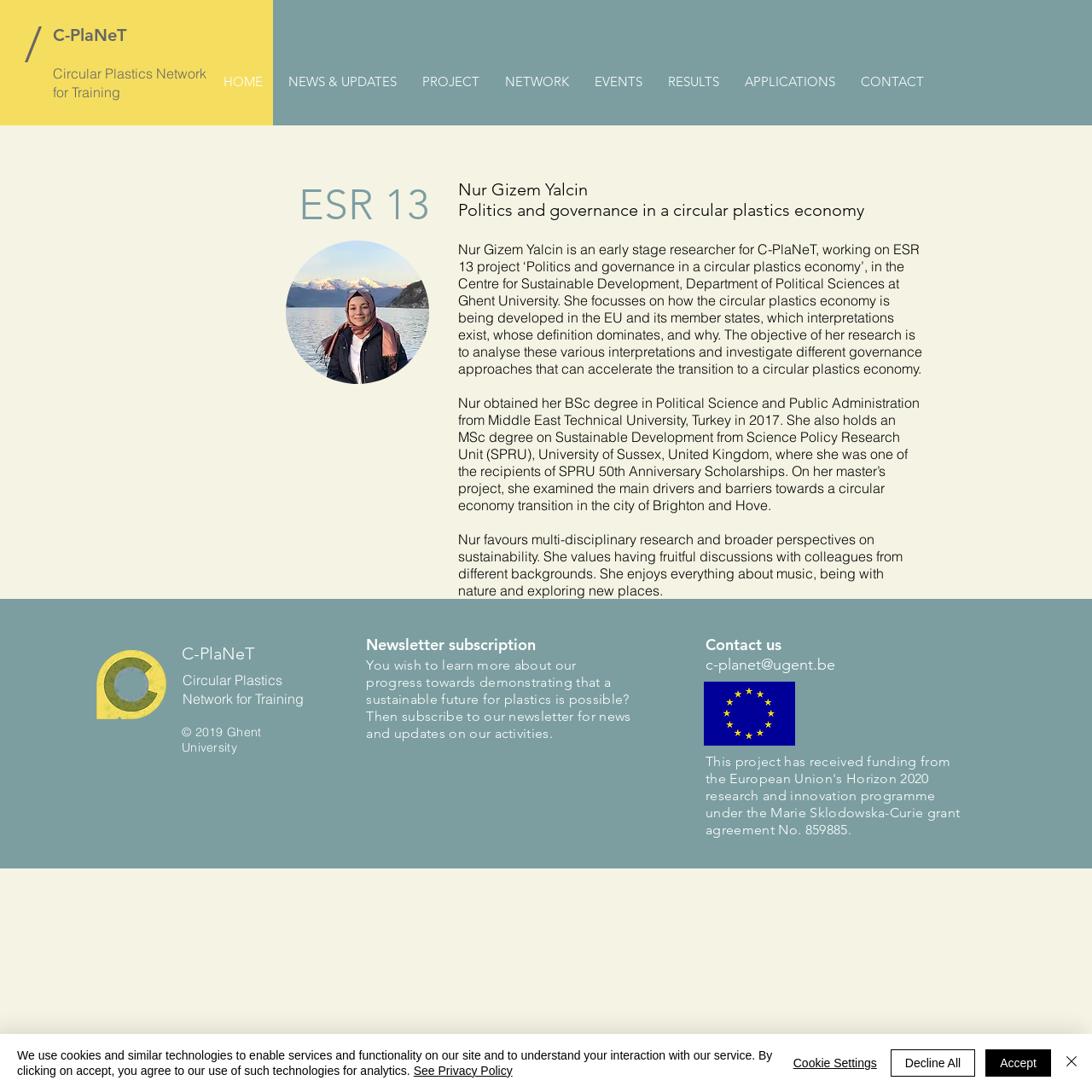Specify the bounding box coordinates of the element's area that should be clicked to execute the given instruction: "Click on the HOME link". The coordinates should be four float numbers between 0 and 1, i.e., [left, top, right, bottom].

[0.193, 0.055, 0.252, 0.095]